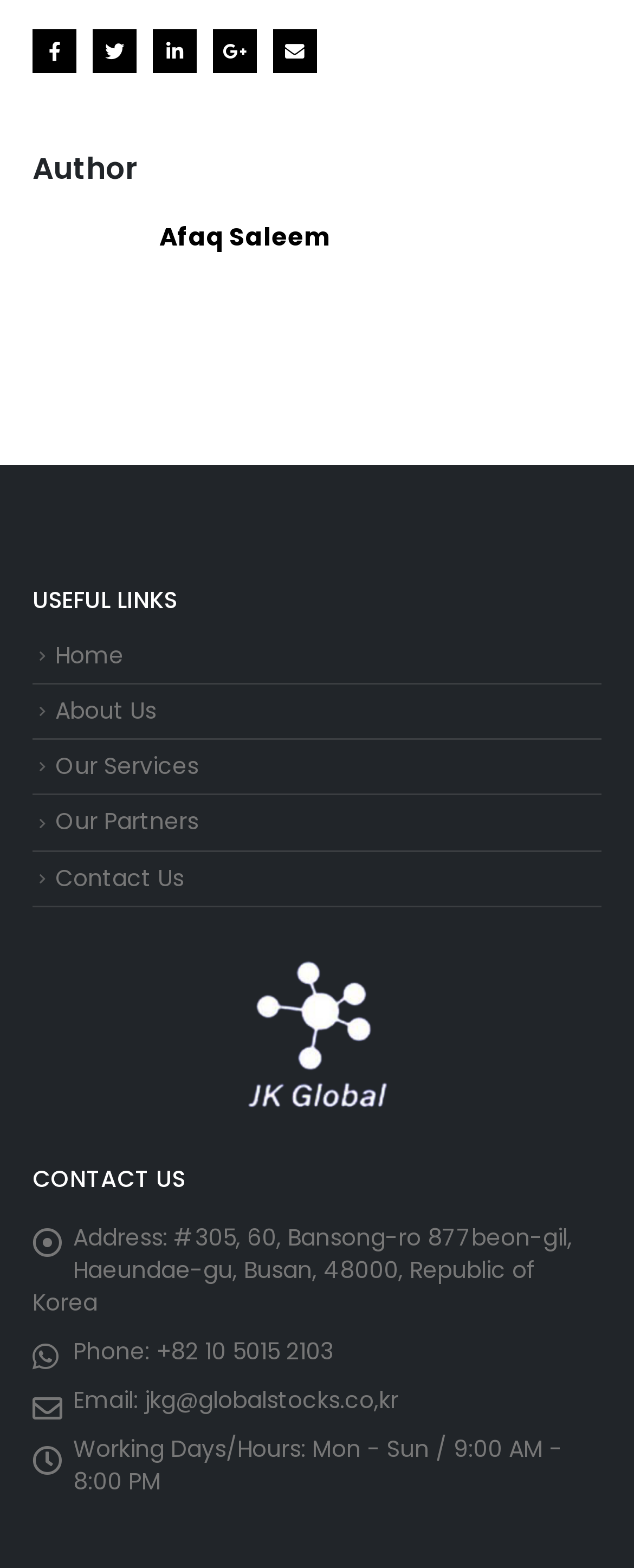Please give a succinct answer using a single word or phrase:
What is the phone number?

+82 10 5015 2103